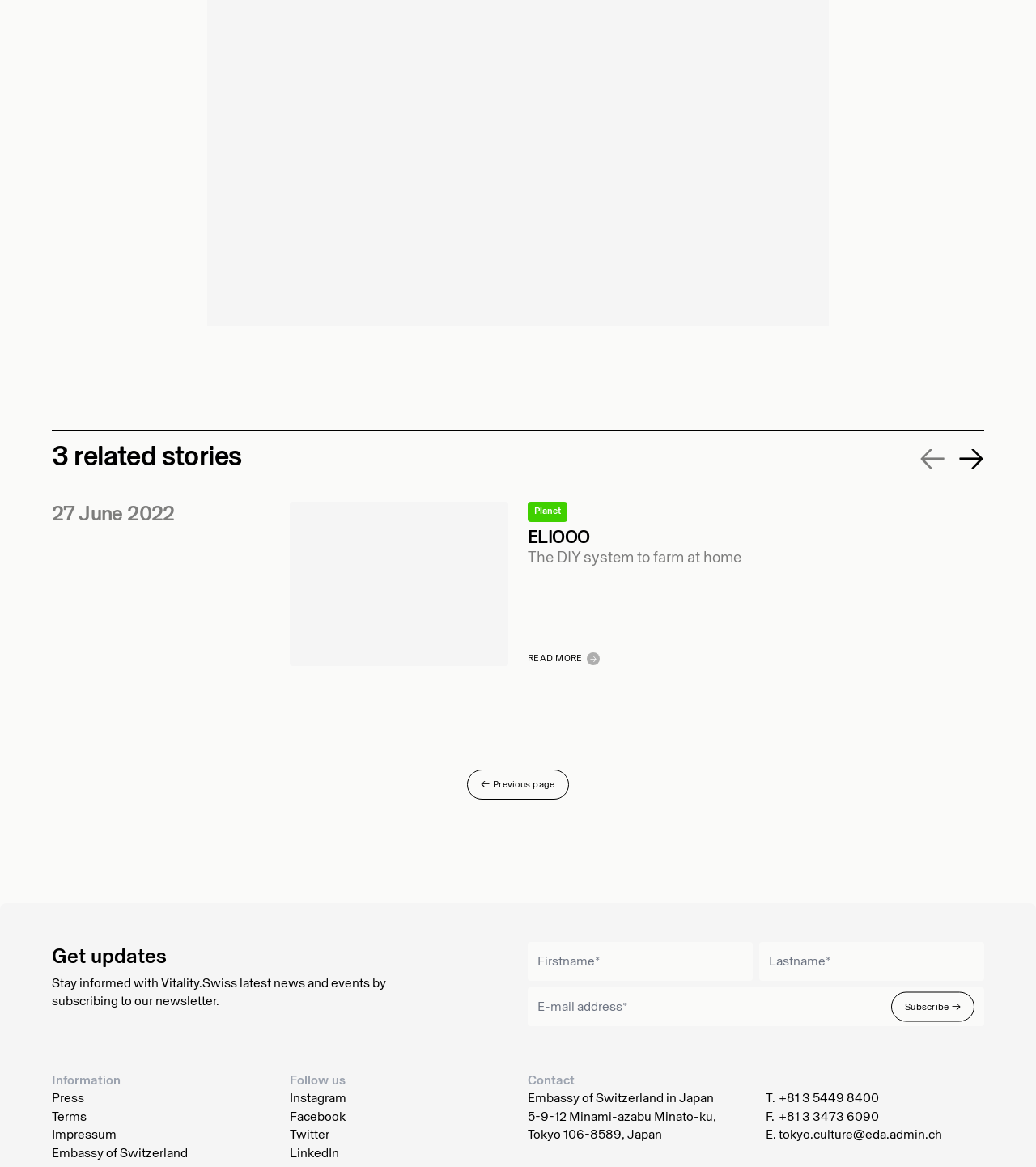What is the date of the article?
Answer with a single word or short phrase according to what you see in the image.

27 June 2022